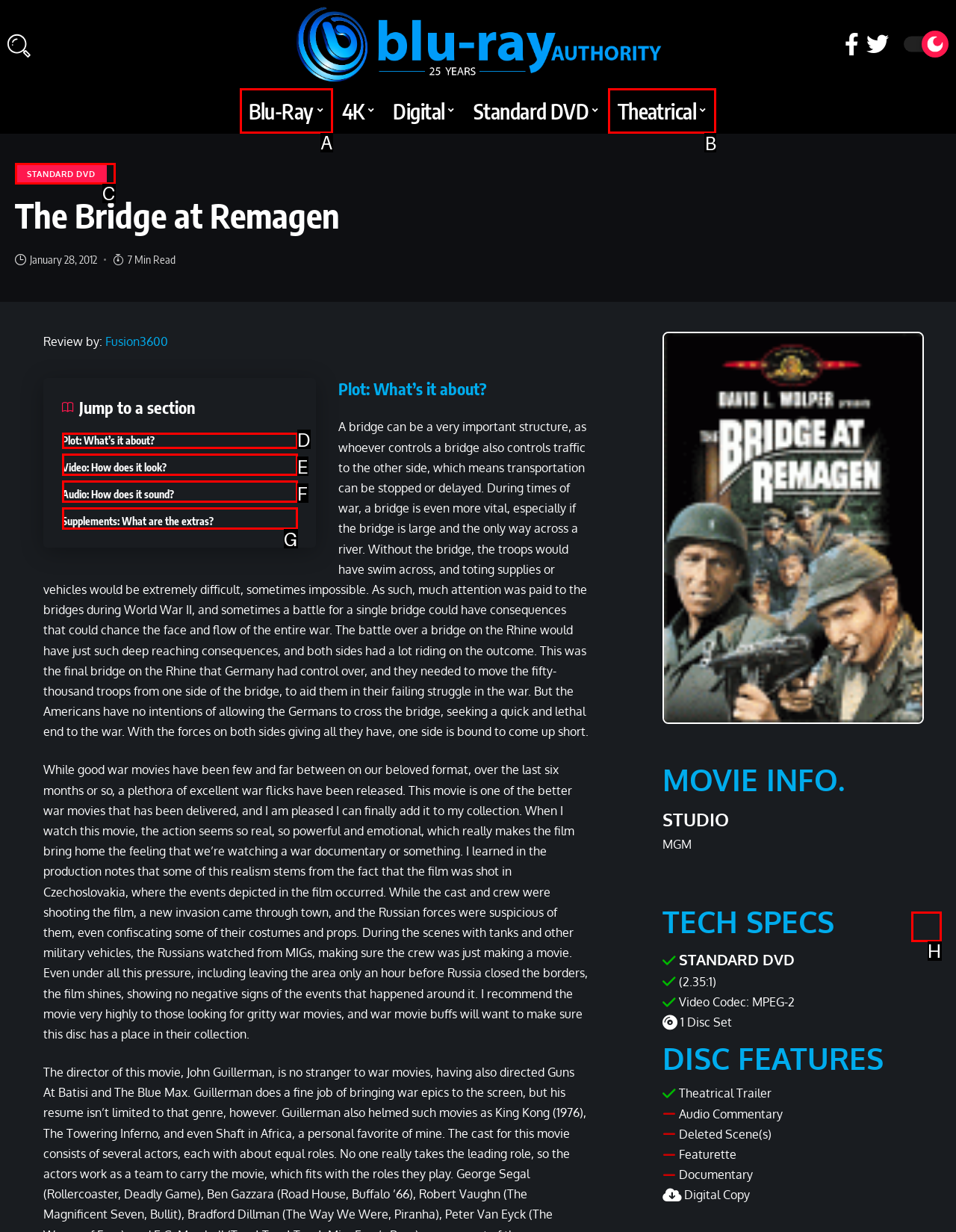What letter corresponds to the UI element to complete this task: Contact Western Sporting
Answer directly with the letter.

None